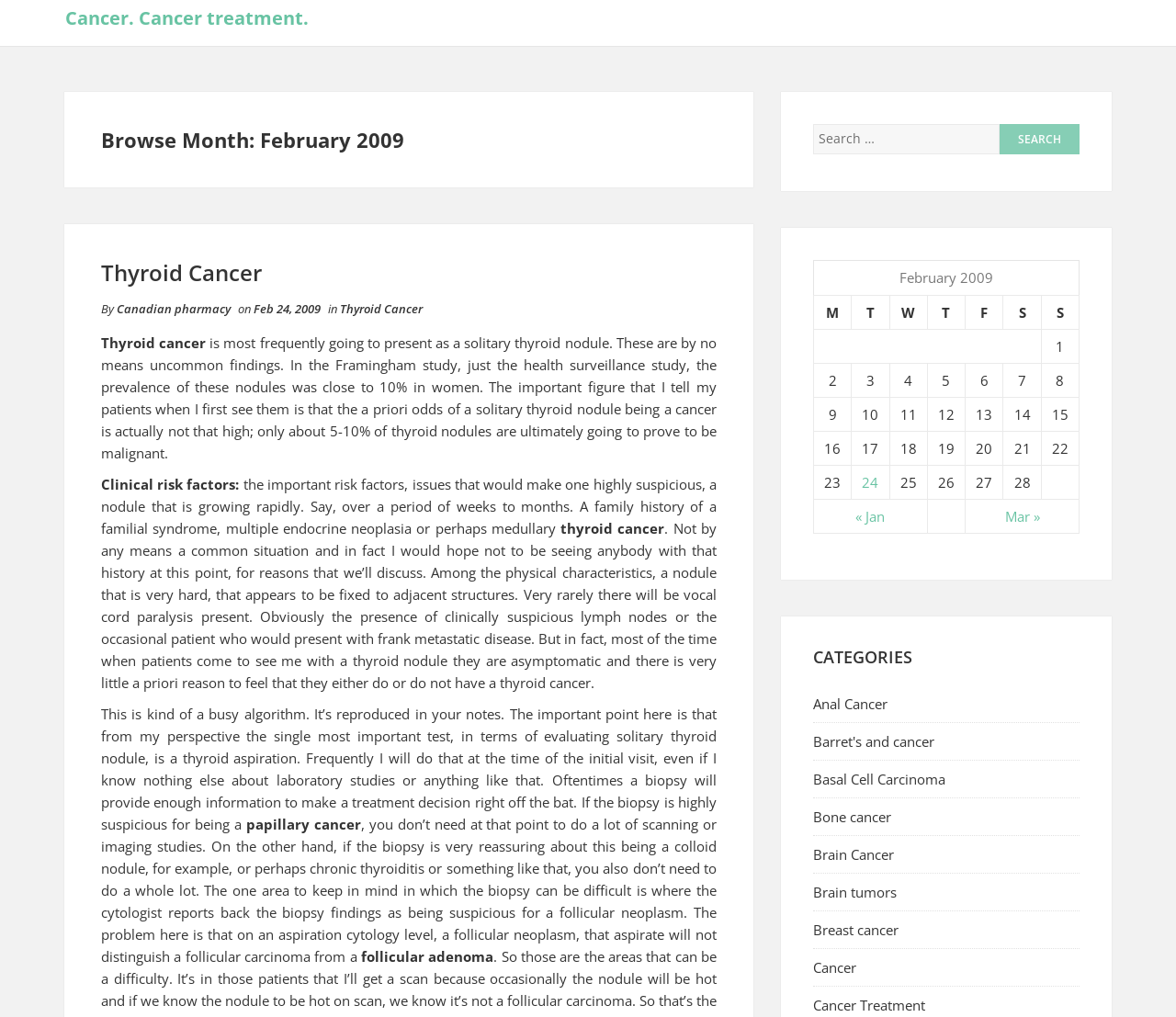Using the details from the image, please elaborate on the following question: What is the date of the posts published?

The webpage contains a table with dates, and one of the rows has a gridcell with the text 'Posts published on February 24, 2009', indicating that the posts were published on this date.